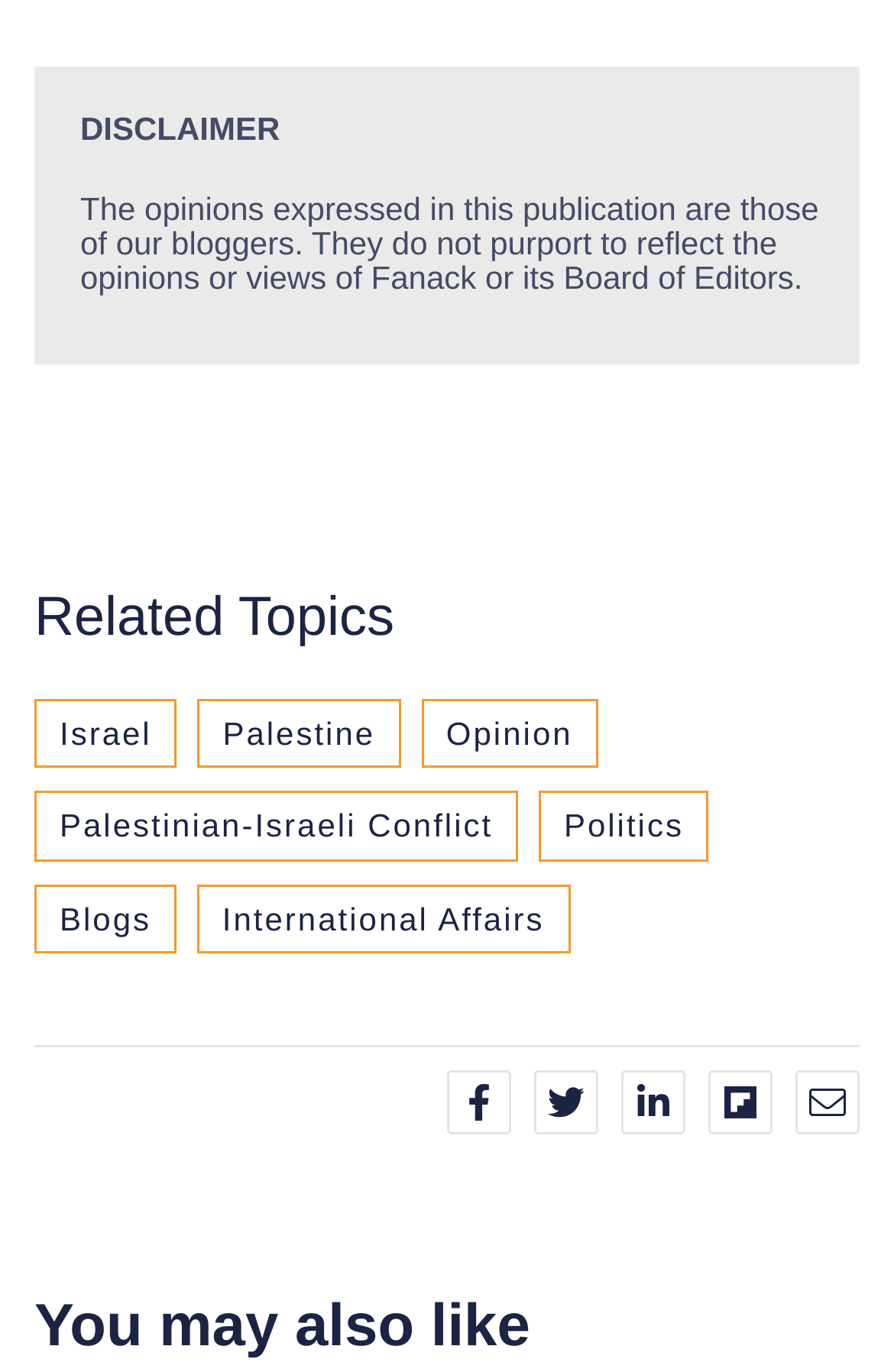Utilize the details in the image to give a detailed response to the question: How many sharing options are available?

There are five sharing options available, which are Share on Facebook, Share on Twitter, Share on Linkedin, Share on Flipboard, and Fanack by Mail.